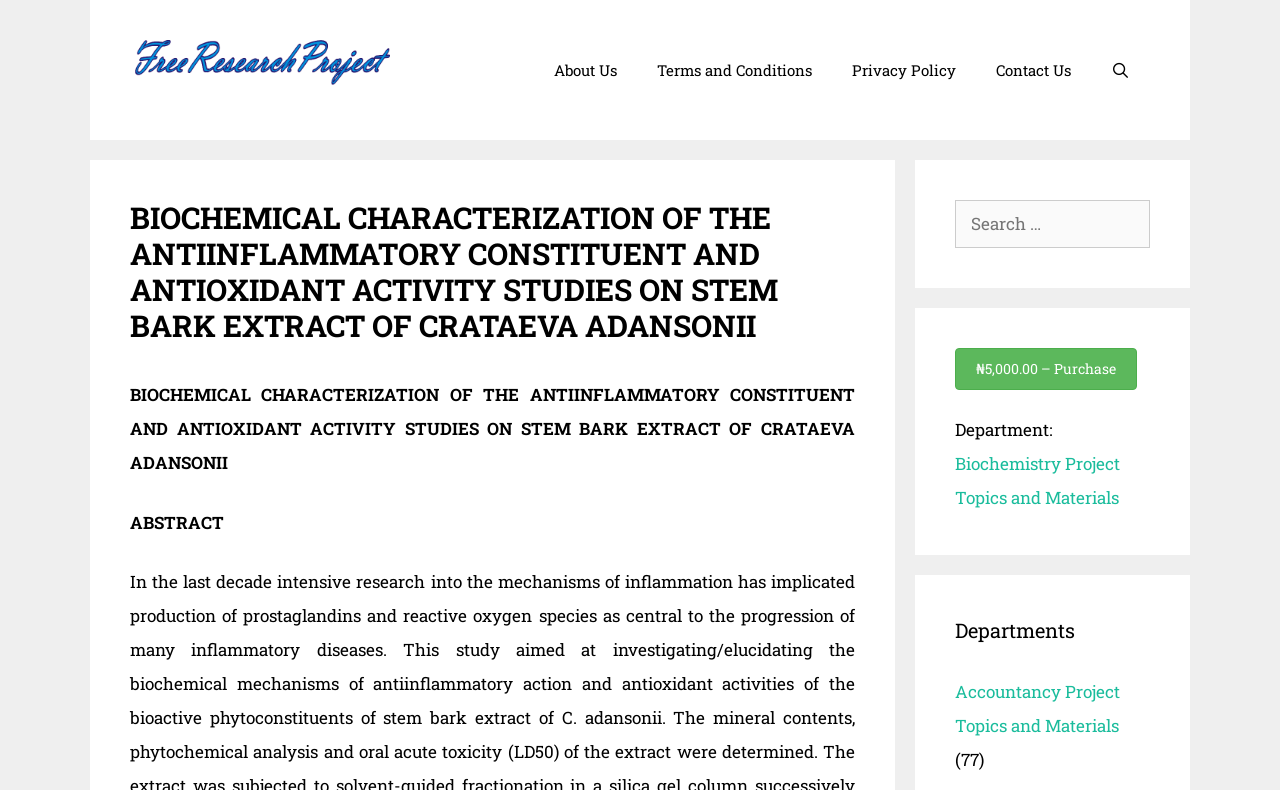Please indicate the bounding box coordinates for the clickable area to complete the following task: "Click on the About Us link". The coordinates should be specified as four float numbers between 0 and 1, i.e., [left, top, right, bottom].

[0.417, 0.051, 0.497, 0.127]